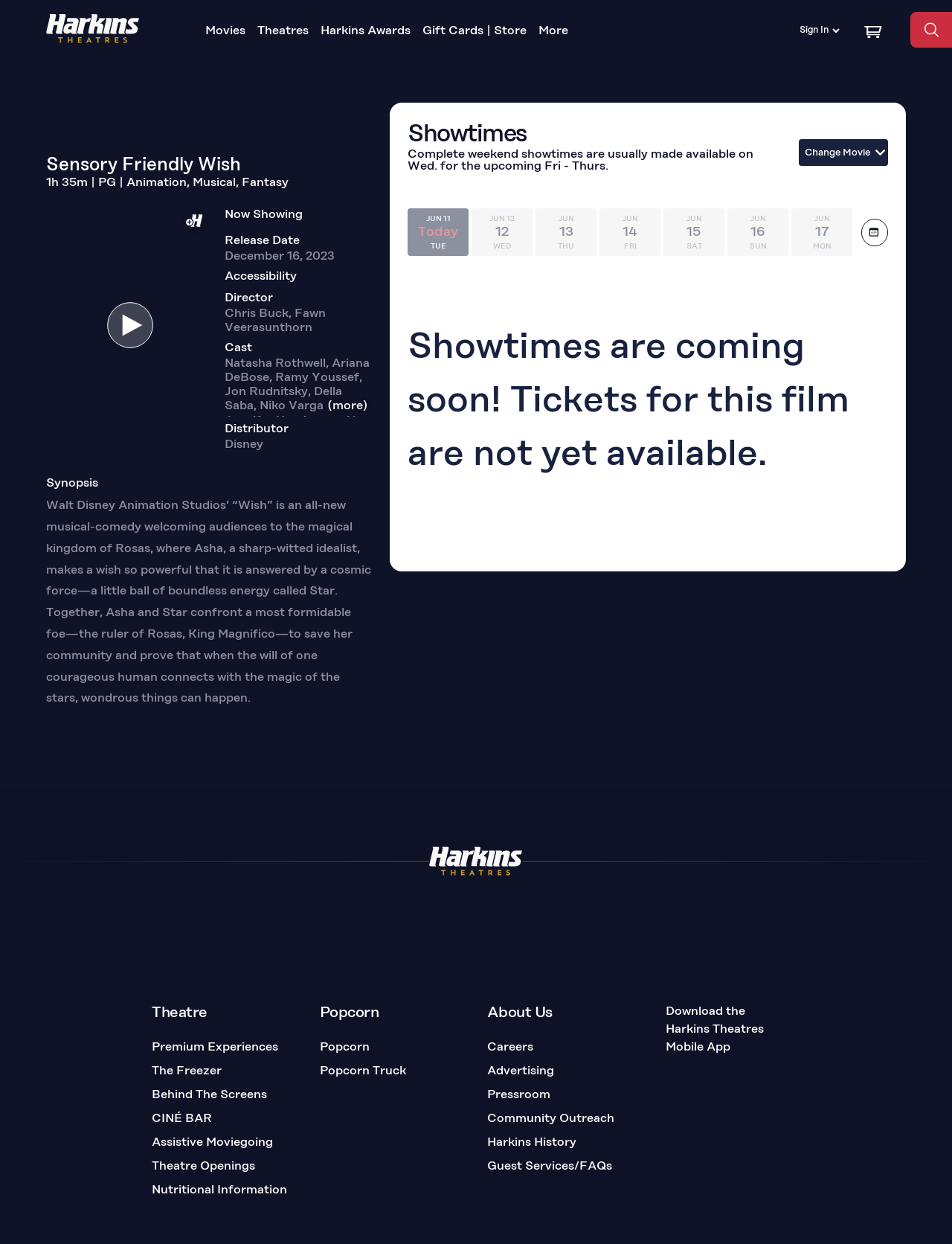What is the name of the kingdom in the movie?
Provide a one-word or short-phrase answer based on the image.

Rosas